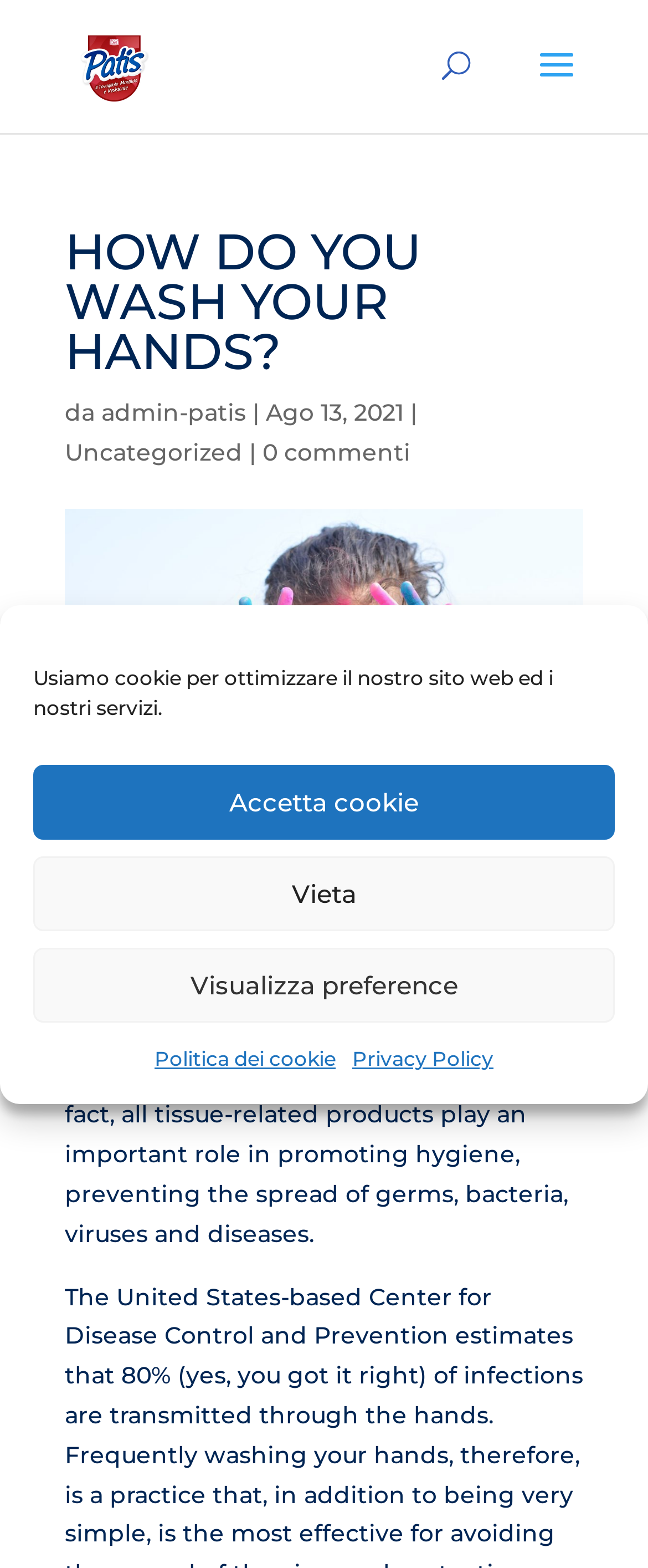Please provide the bounding box coordinates for the element that needs to be clicked to perform the instruction: "visit the admin page". The coordinates must consist of four float numbers between 0 and 1, formatted as [left, top, right, bottom].

[0.156, 0.253, 0.379, 0.273]